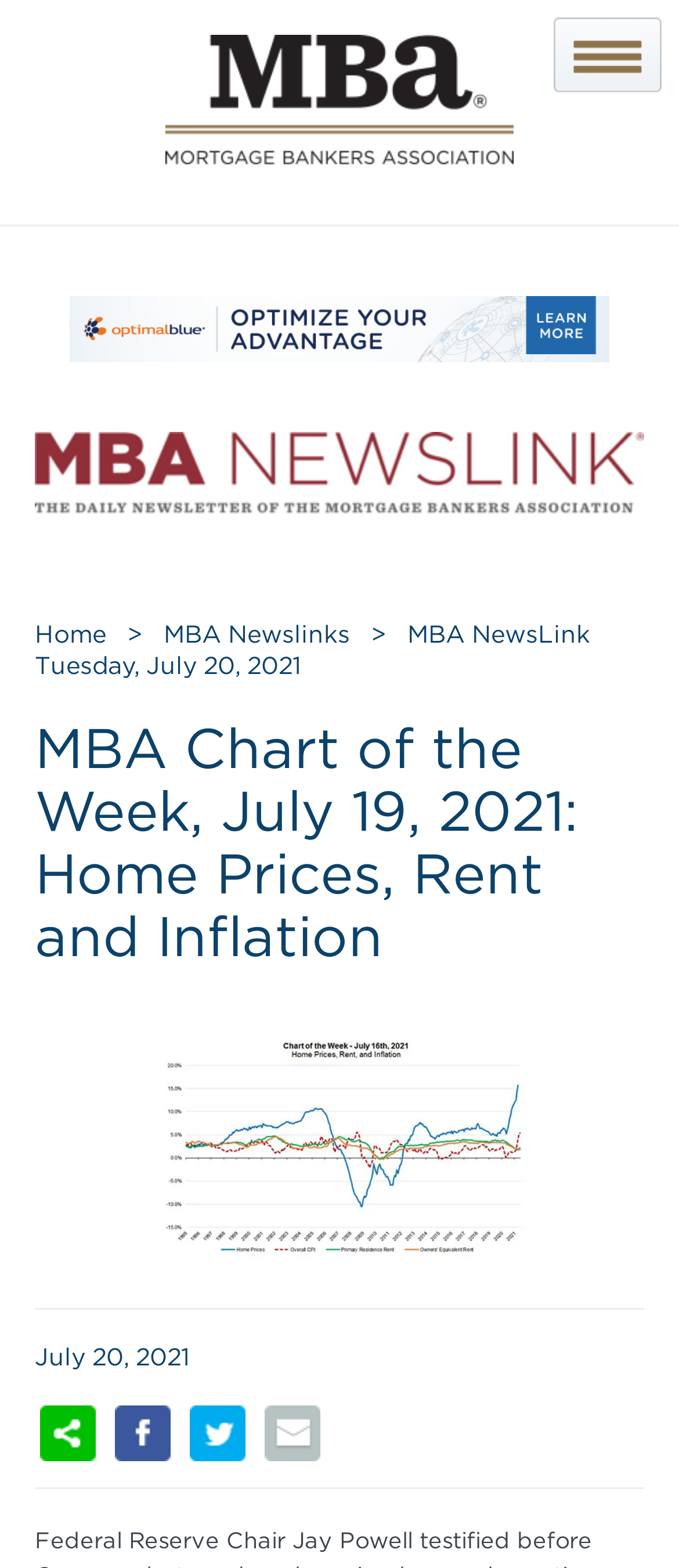Provide a one-word or short-phrase response to the question:
What is the title of the chart of the week?

Home Prices, Rent and Inflation